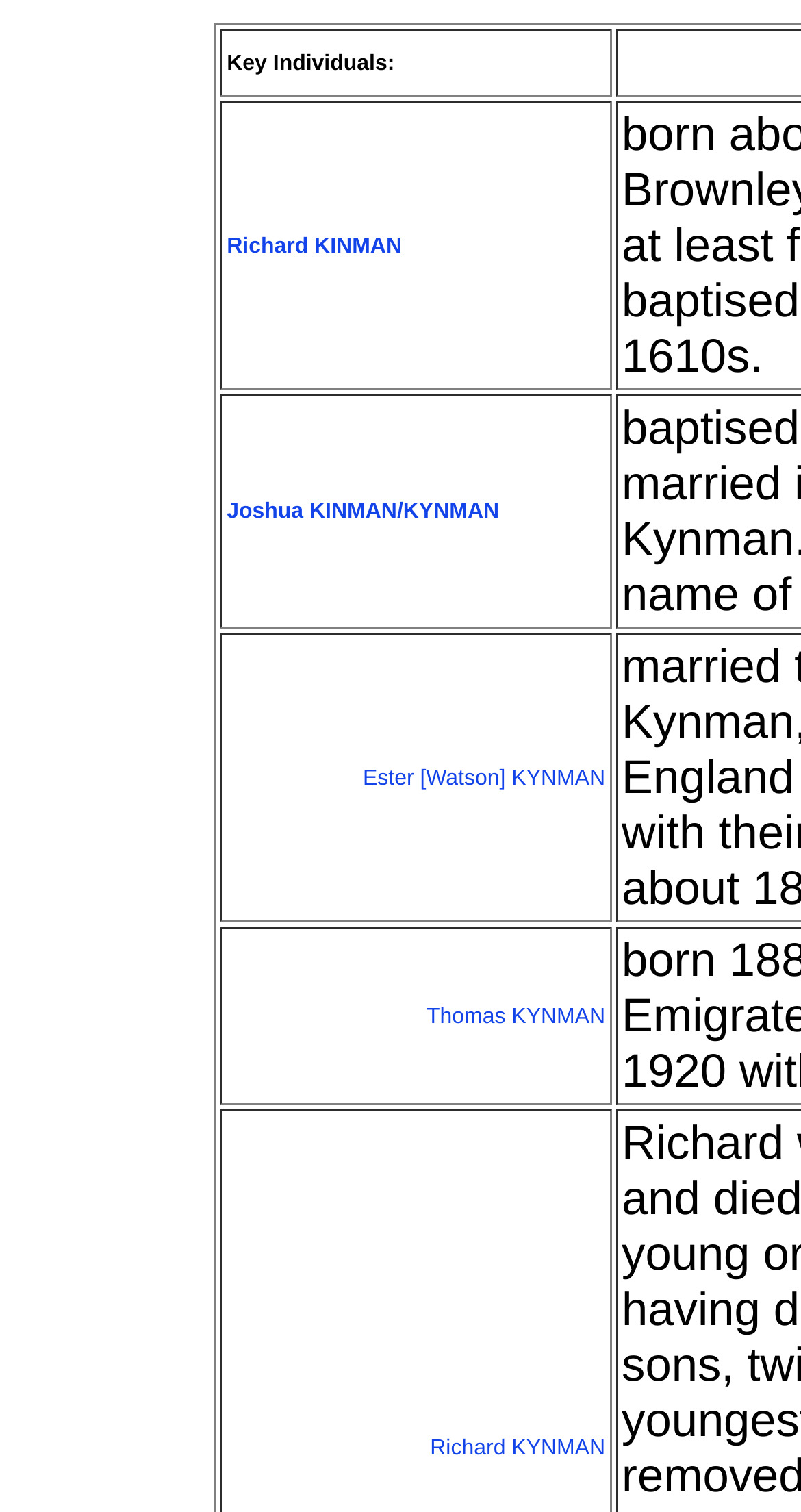Kindly respond to the following question with a single word or a brief phrase: 
Is Richard KYNMAN listed as a key individual?

Yes